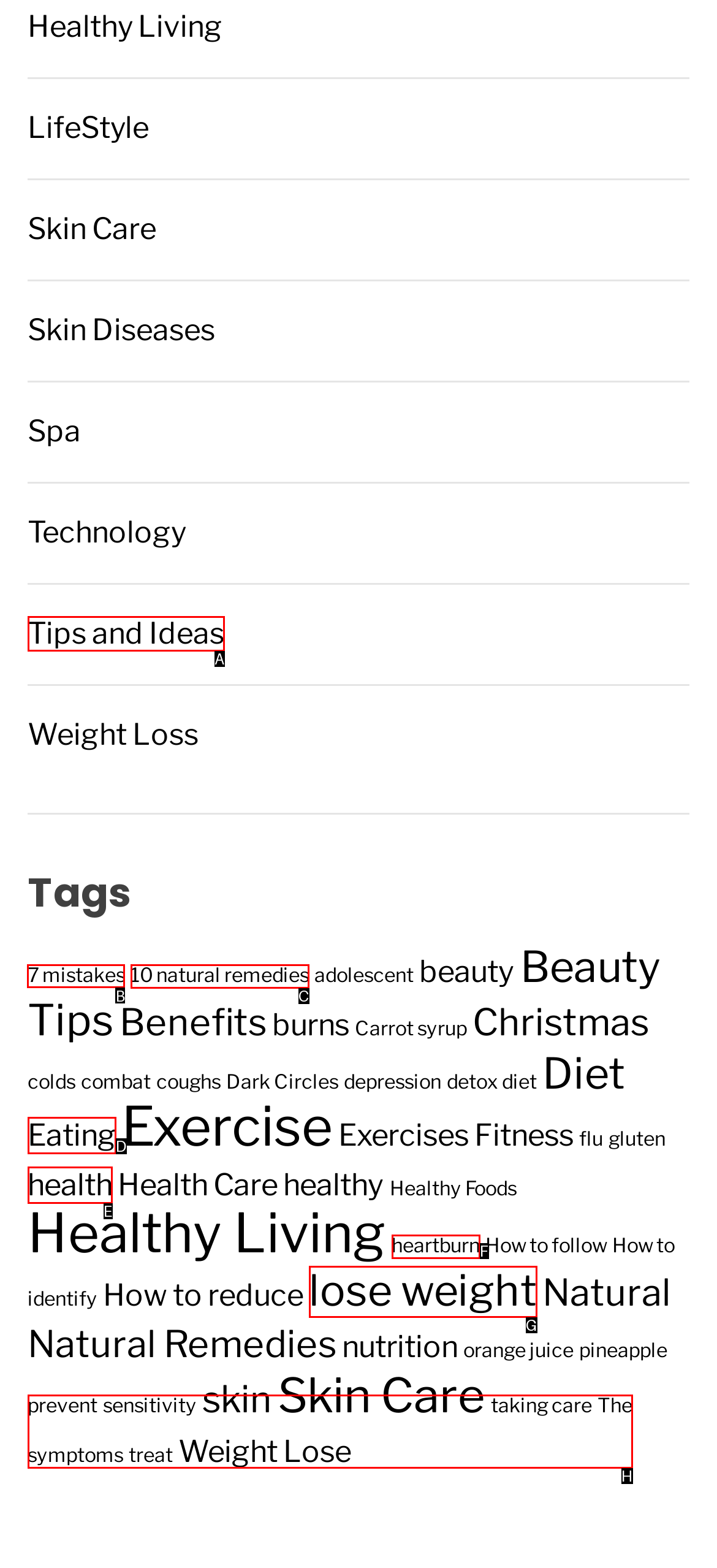Which HTML element should be clicked to fulfill the following task: Read about '7 mistakes'?
Reply with the letter of the appropriate option from the choices given.

B